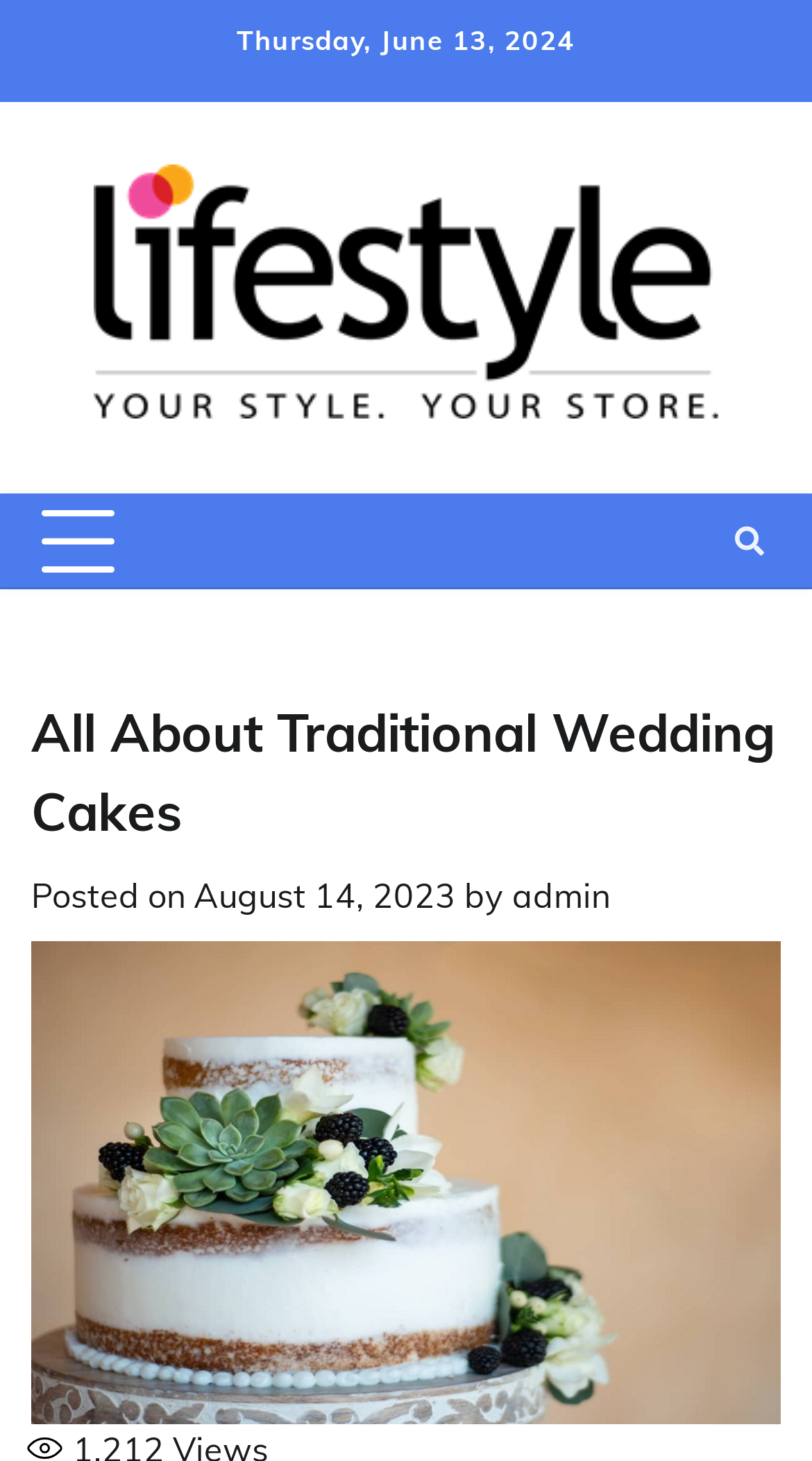Respond to the question below with a single word or phrase:
What day of the week is shown at the top?

Thursday